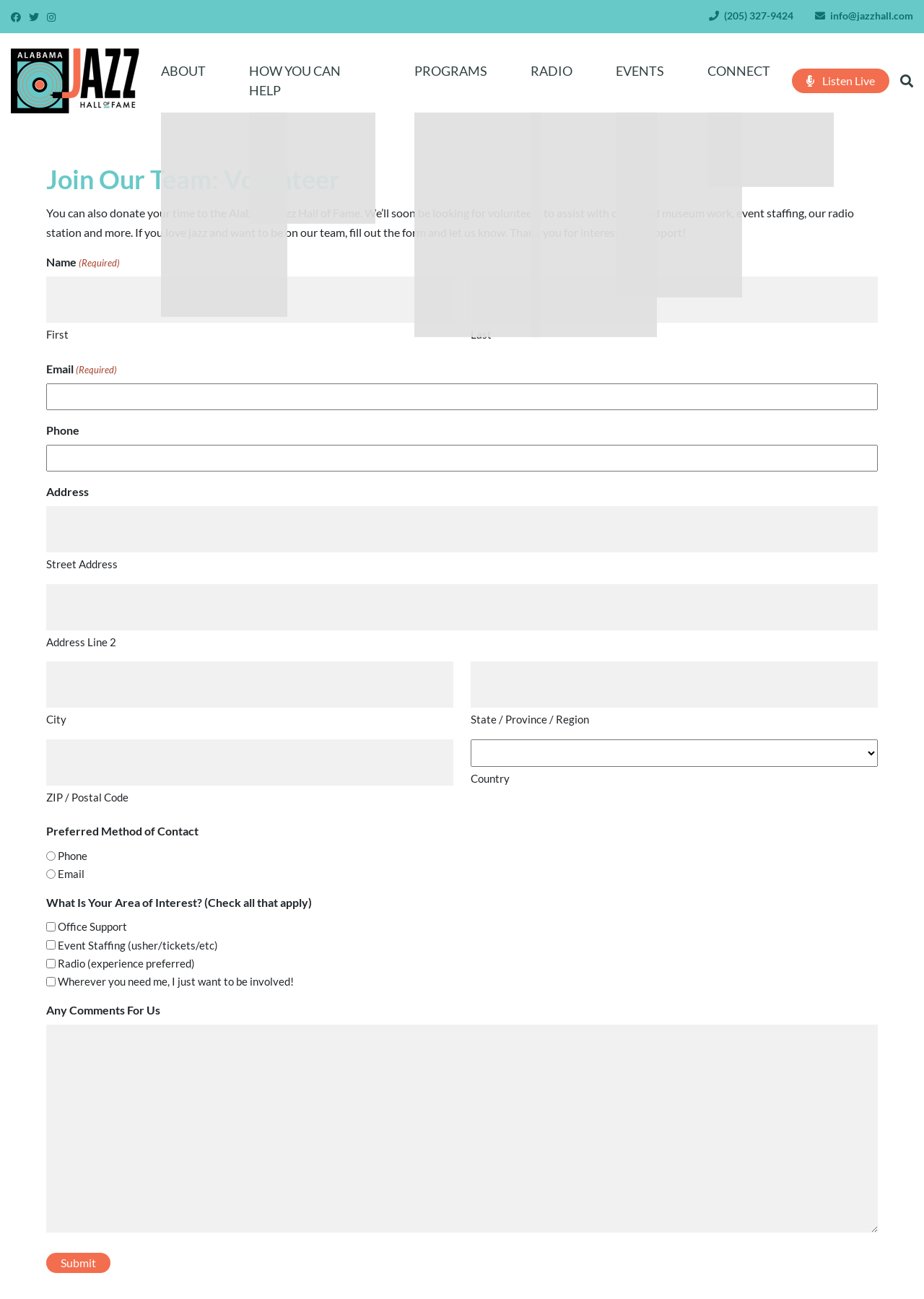What is the organization's name?
Could you answer the question in a detailed manner, providing as much information as possible?

The organization's name can be found in the link 'Alabama Jazz Hall of Fame' at the top of the webpage, which is also the title of the webpage.